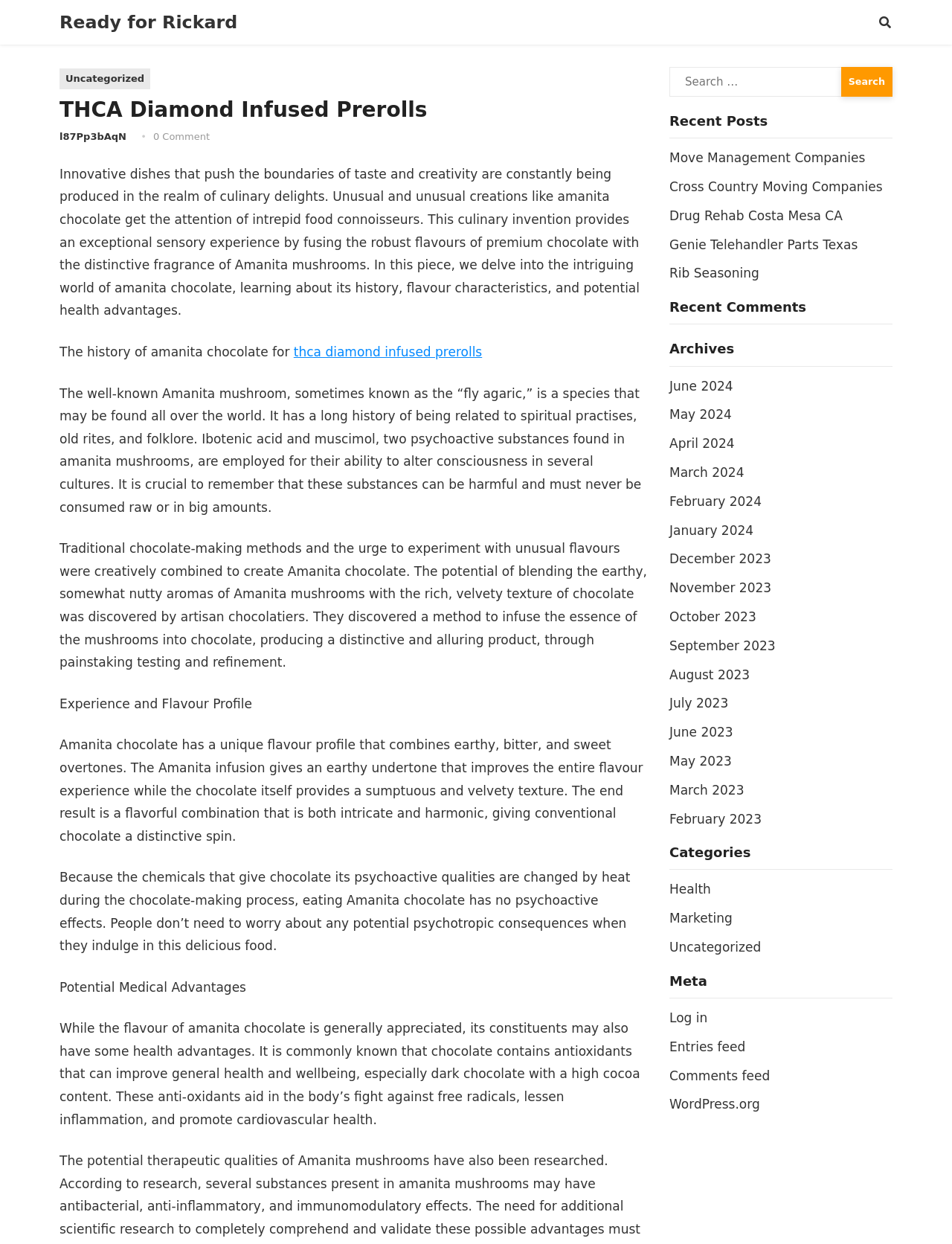Answer the following inquiry with a single word or phrase:
What is the purpose of the search box?

To search the website